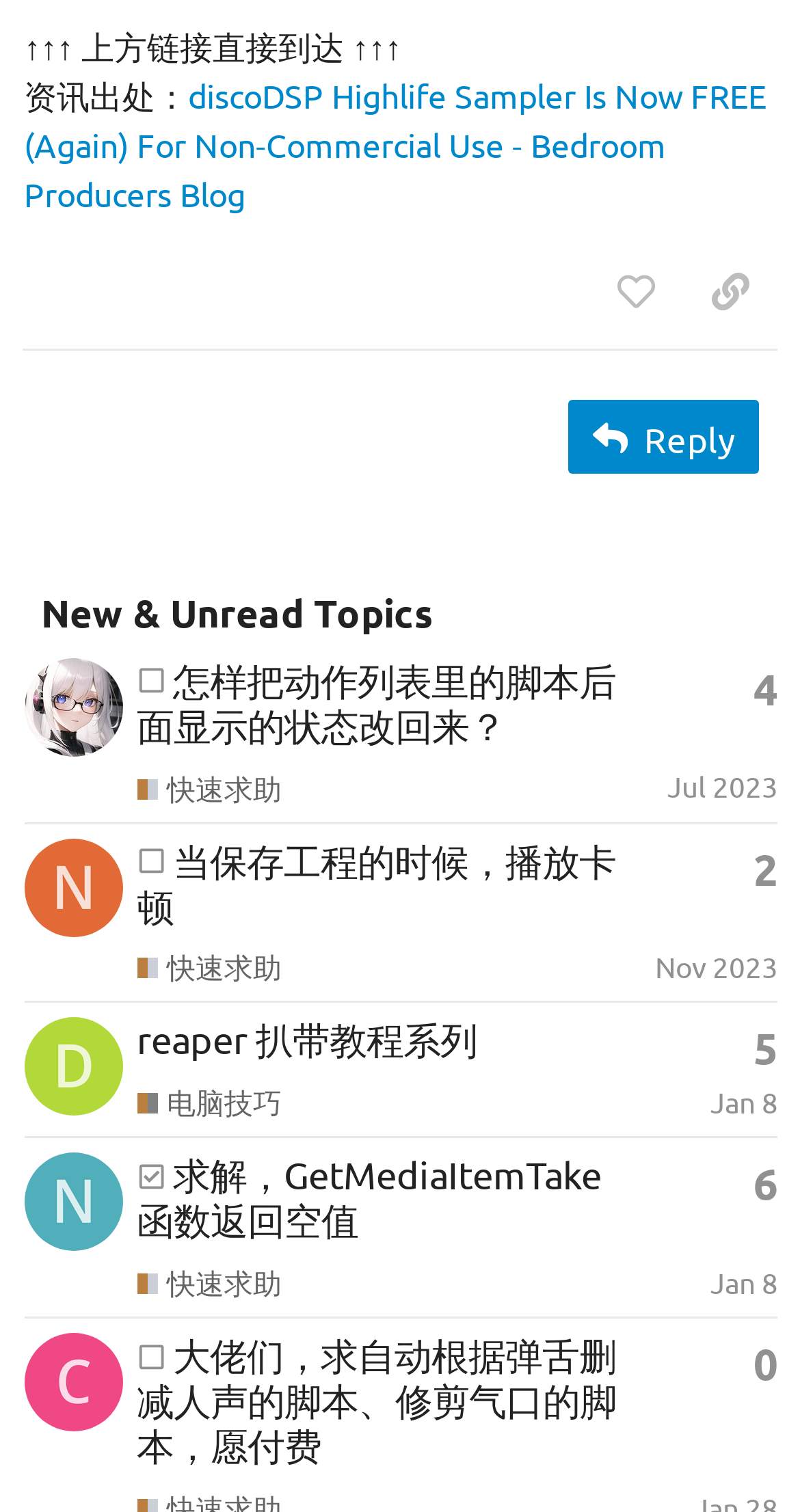Could you locate the bounding box coordinates for the section that should be clicked to accomplish this task: "Copy a link to this post to clipboard".

[0.854, 0.166, 0.973, 0.219]